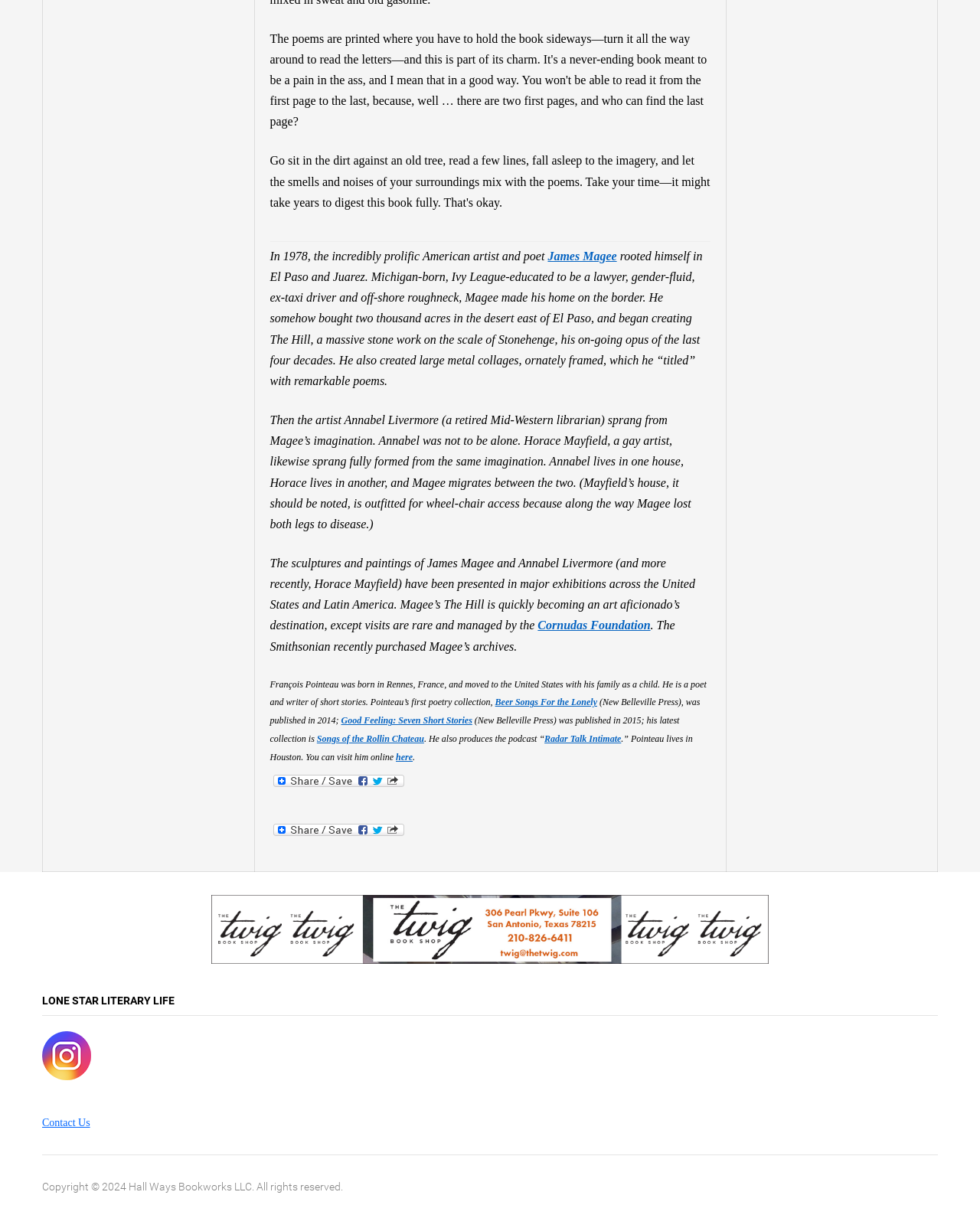Ascertain the bounding box coordinates for the UI element detailed here: "Songs of the Rollin Chateau". The coordinates should be provided as [left, top, right, bottom] with each value being a float between 0 and 1.

[0.323, 0.602, 0.433, 0.611]